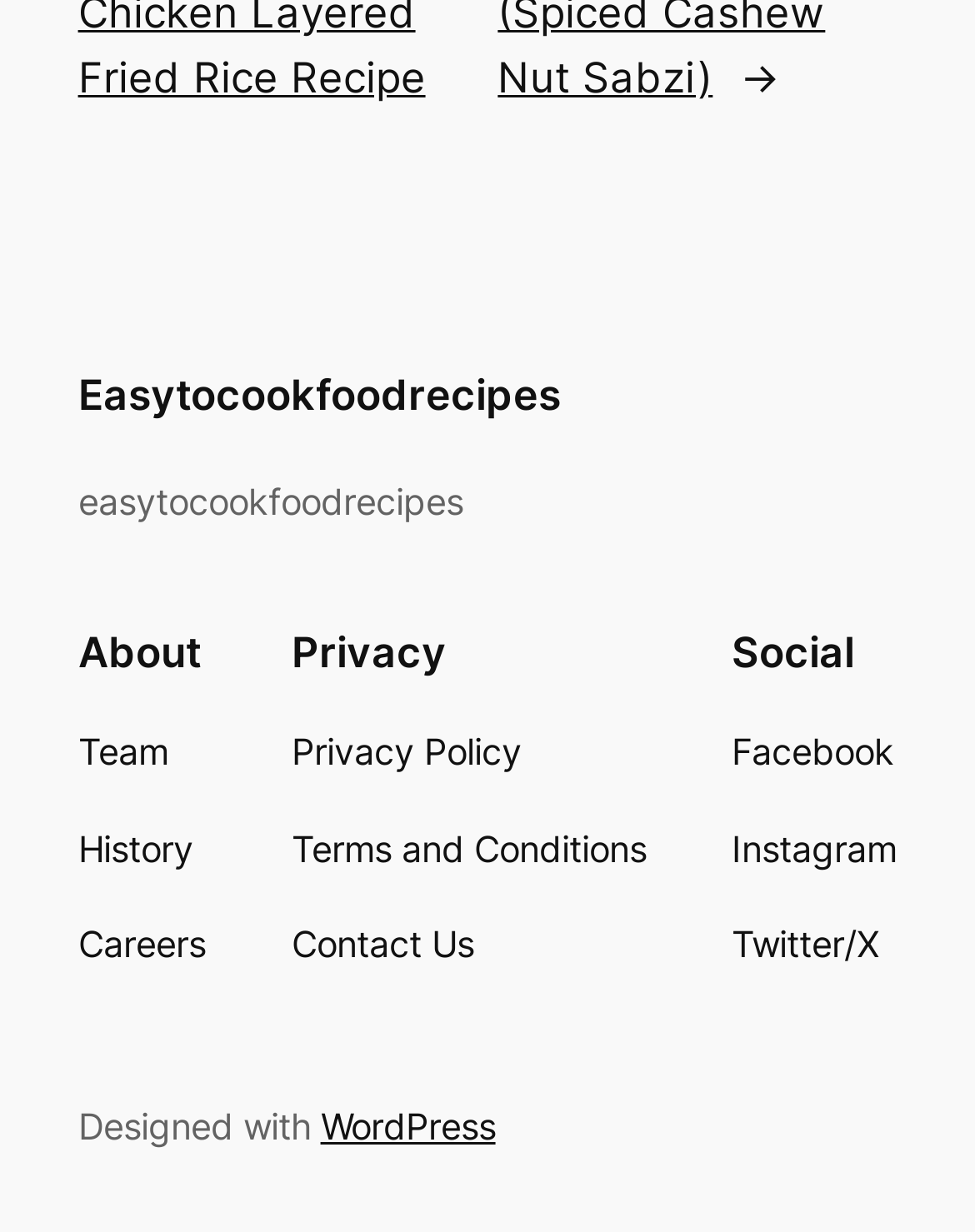Please specify the coordinates of the bounding box for the element that should be clicked to carry out this instruction: "view Privacy Policy". The coordinates must be four float numbers between 0 and 1, formatted as [left, top, right, bottom].

[0.299, 0.589, 0.535, 0.635]